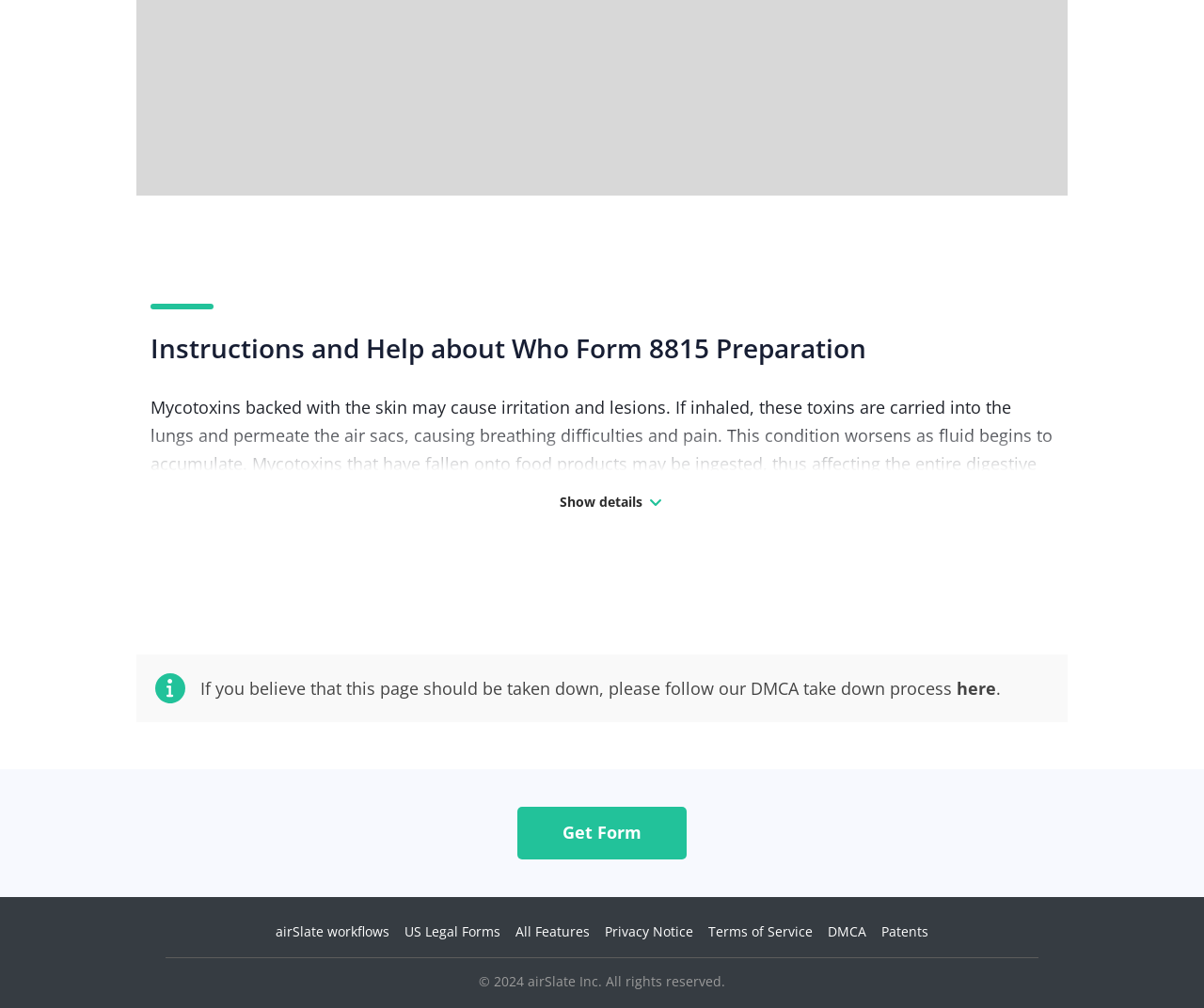Determine the bounding box coordinates of the element that should be clicked to execute the following command: "Get the form".

[0.43, 0.817, 0.57, 0.837]